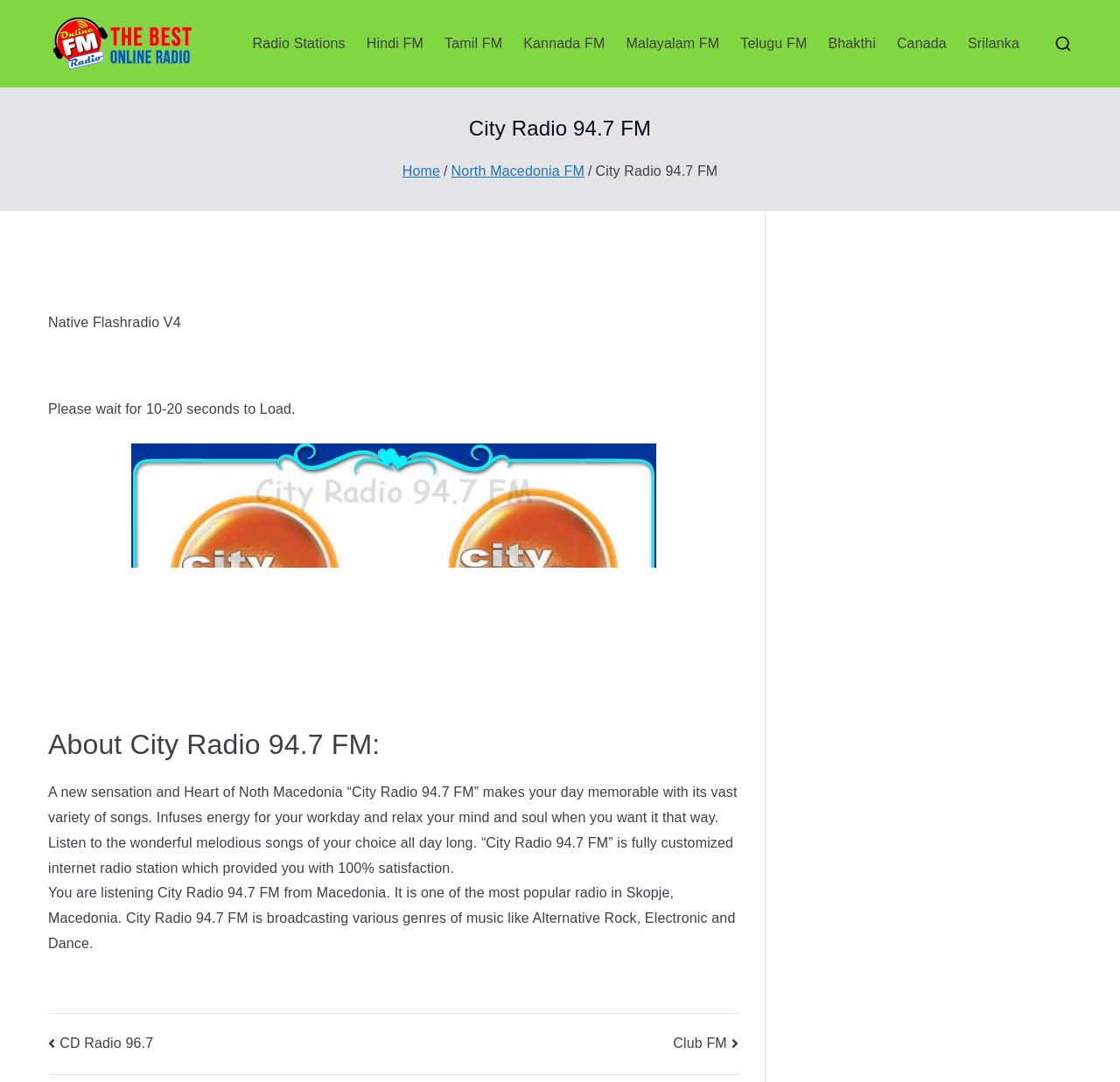Locate the bounding box coordinates of the clickable element to fulfill the following instruction: "go to home page". Provide the coordinates as four float numbers between 0 and 1 in the format [left, top, right, bottom].

None